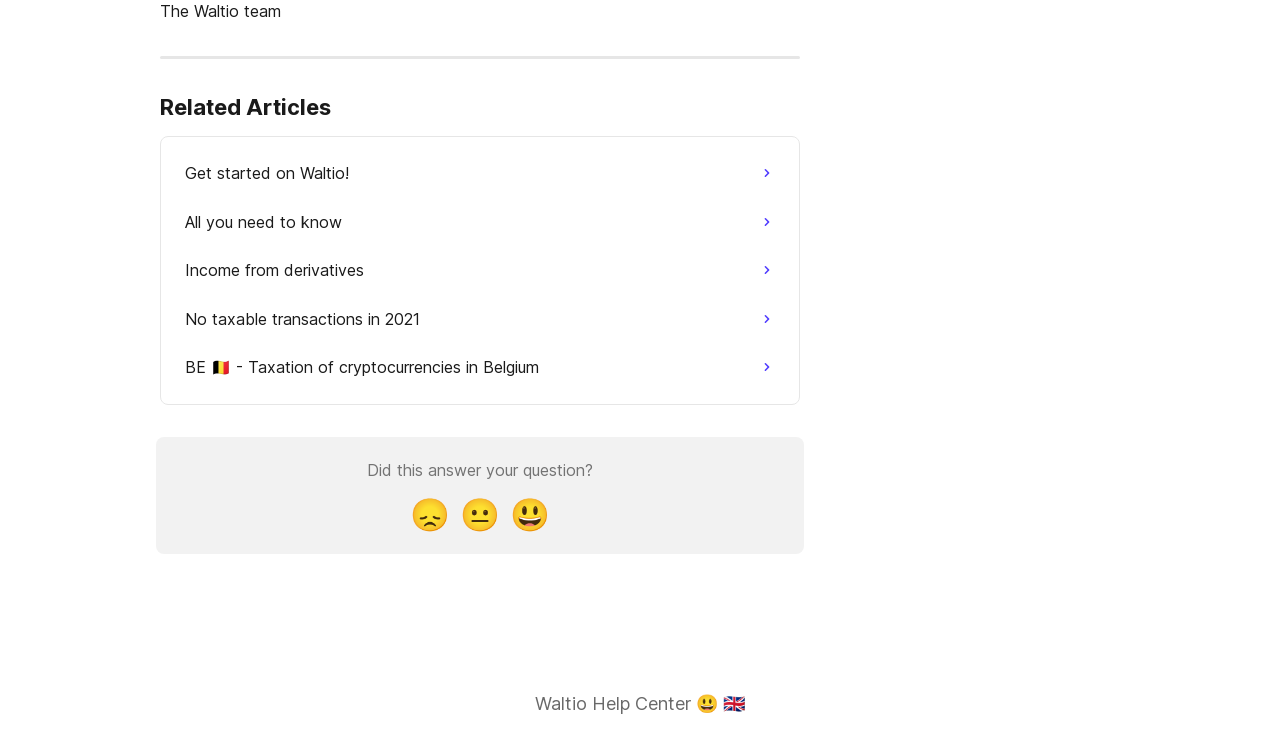Give a one-word or short-phrase answer to the following question: 
How many related articles are listed?

5